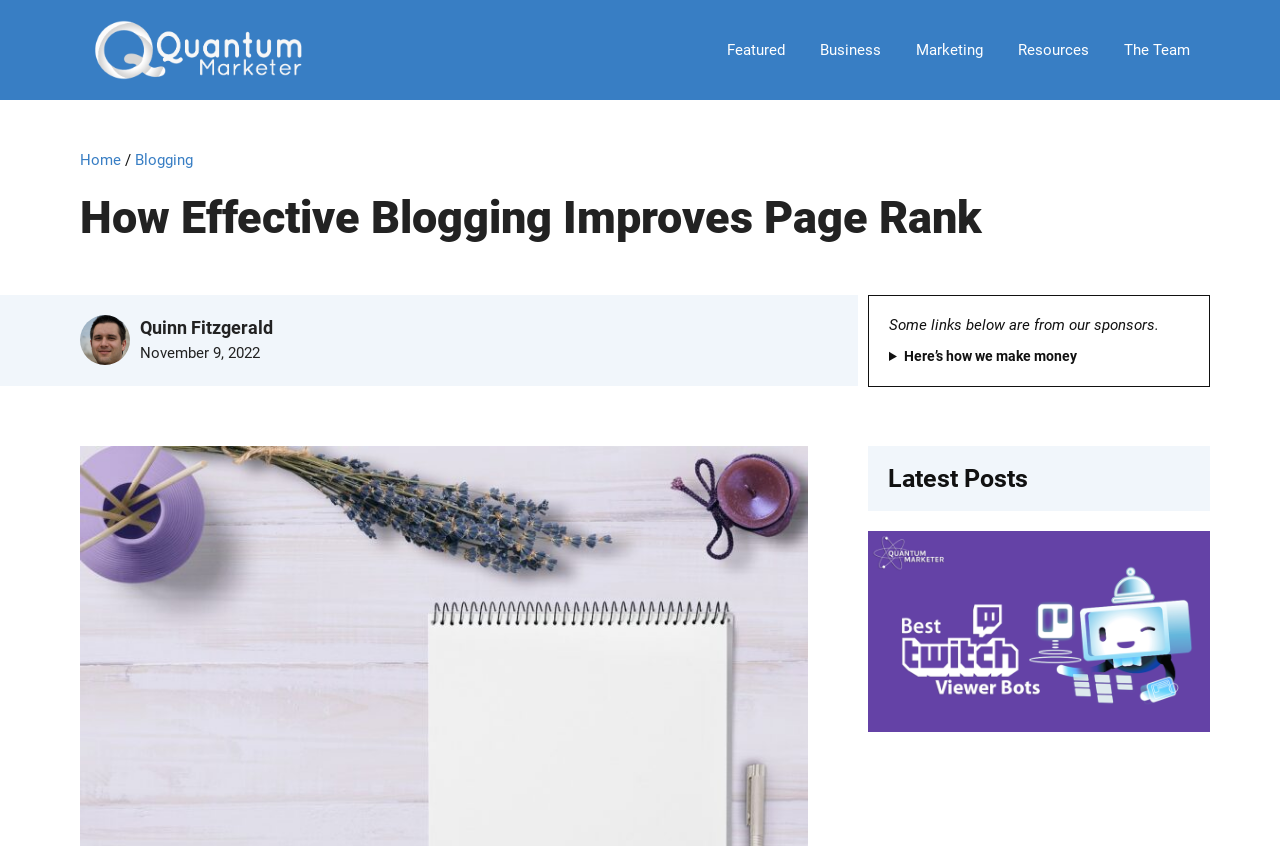What is the topic of the latest post?
Please use the image to provide an in-depth answer to the question.

I found the image element with the text 'Best Twitch Viewer Bots' which is likely the topic of the latest post.